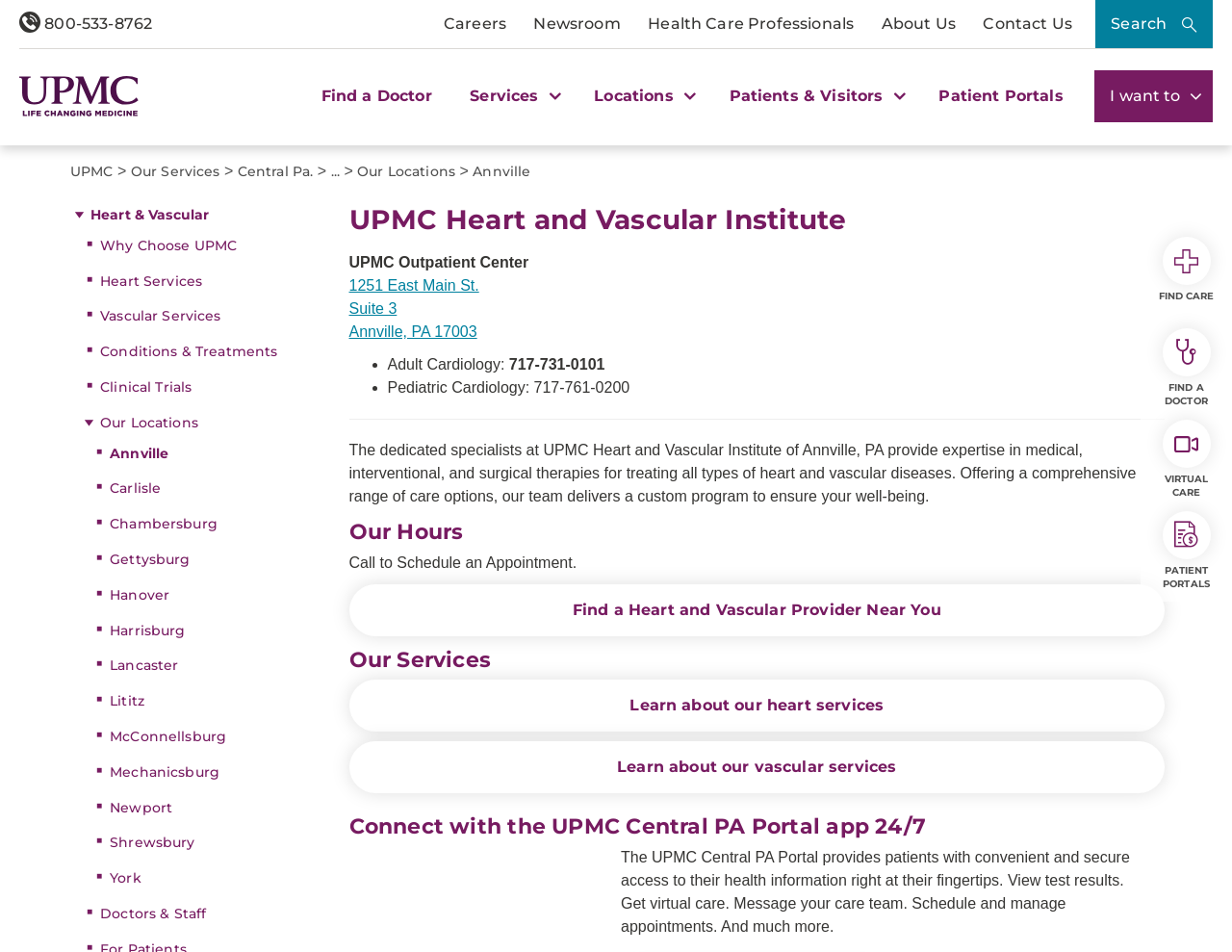Specify the bounding box coordinates of the element's area that should be clicked to execute the given instruction: "Find a doctor". The coordinates should be four float numbers between 0 and 1, i.e., [left, top, right, bottom].

[0.261, 0.088, 0.351, 0.15]